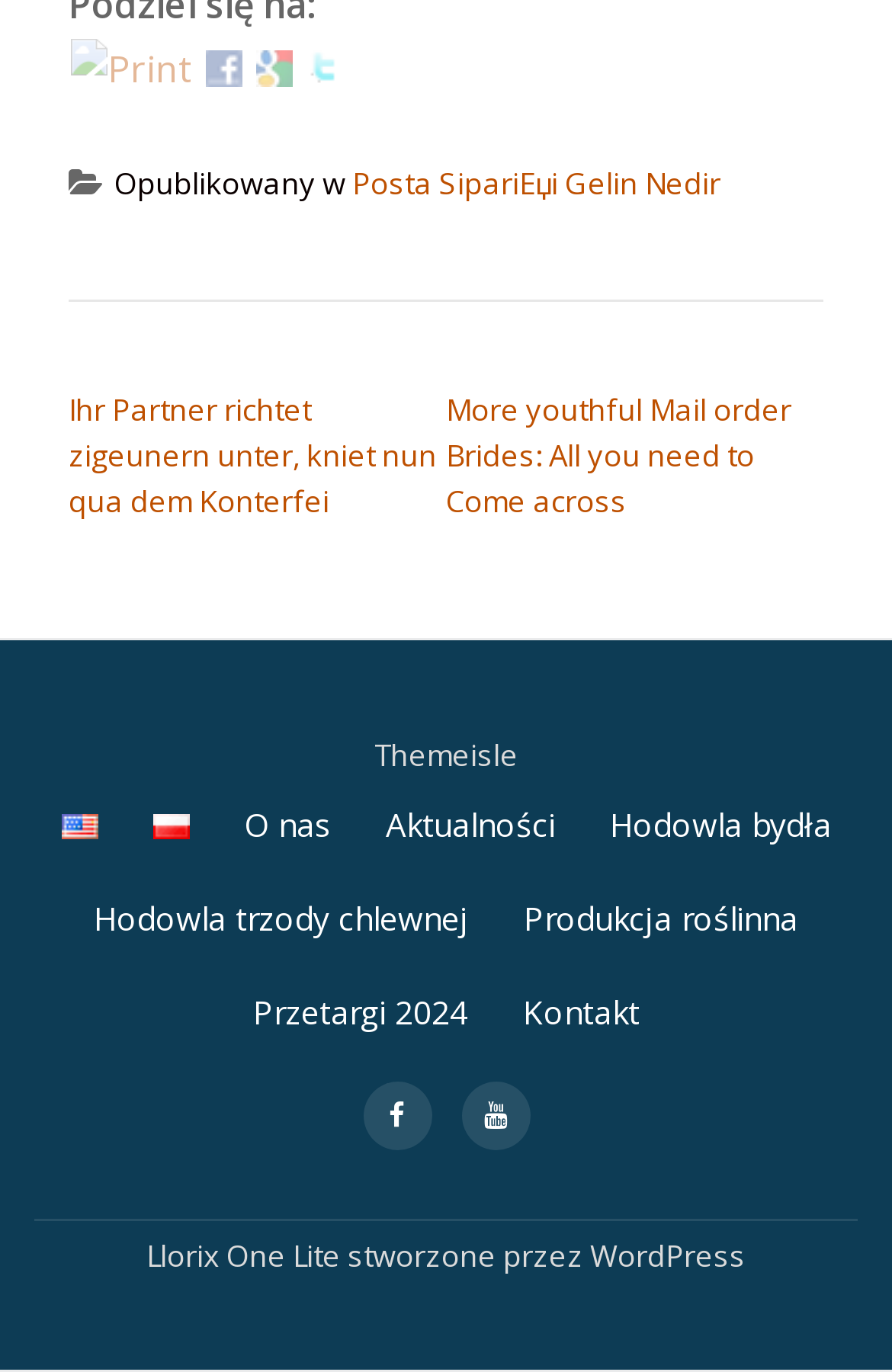Determine the bounding box coordinates of the UI element described by: "Posta SipariЕџi Gelin Nedir".

[0.395, 0.118, 0.808, 0.148]